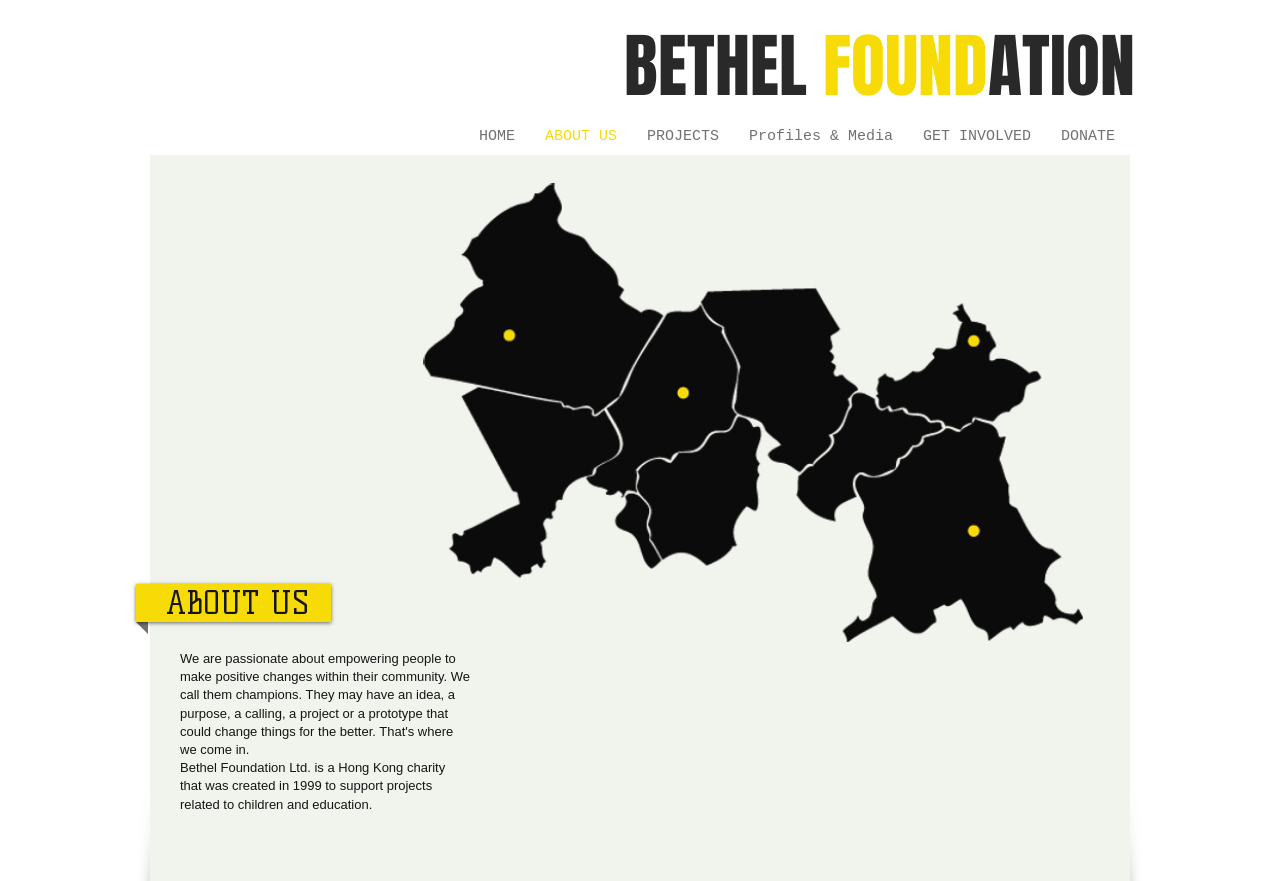Summarize the webpage with intricate details.

The webpage is about Bethel HK, specifically its "About Us" section. At the top, there is a heading "BETHEL FOUNDATION" that spans almost the entire width of the page. Below it, there is a navigation menu labeled "Site" that contains six links: "HOME", "ABOUT US", "PROJECTS", "Profiles & Media", "GET INVOLVED", and "DONATE". These links are arranged horizontally, taking up about three-quarters of the page width.

Further down, there is another heading "ABOUT US" that is narrower than the first one. Below this heading, there is a paragraph of text that describes Bethel Foundation Ltd., a Hong Kong charity established in 1999 to support projects related to children and education. This text block is positioned to the left of the page, taking up about a quarter of the page width.